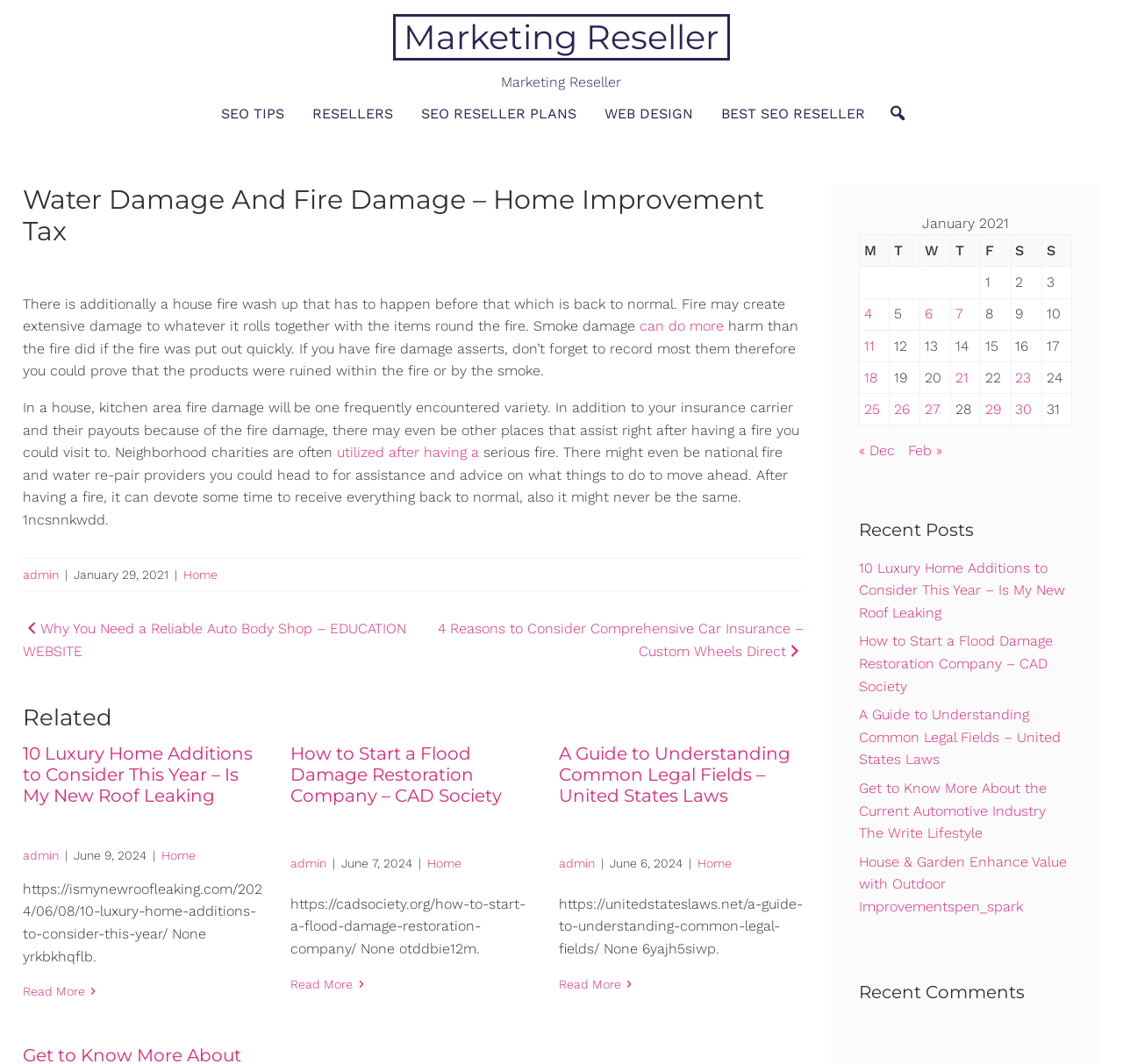Provide a brief response to the question using a single word or phrase: 
What is the title of the related article about luxury home additions?

10 Luxury Home Additions to Consider This Year